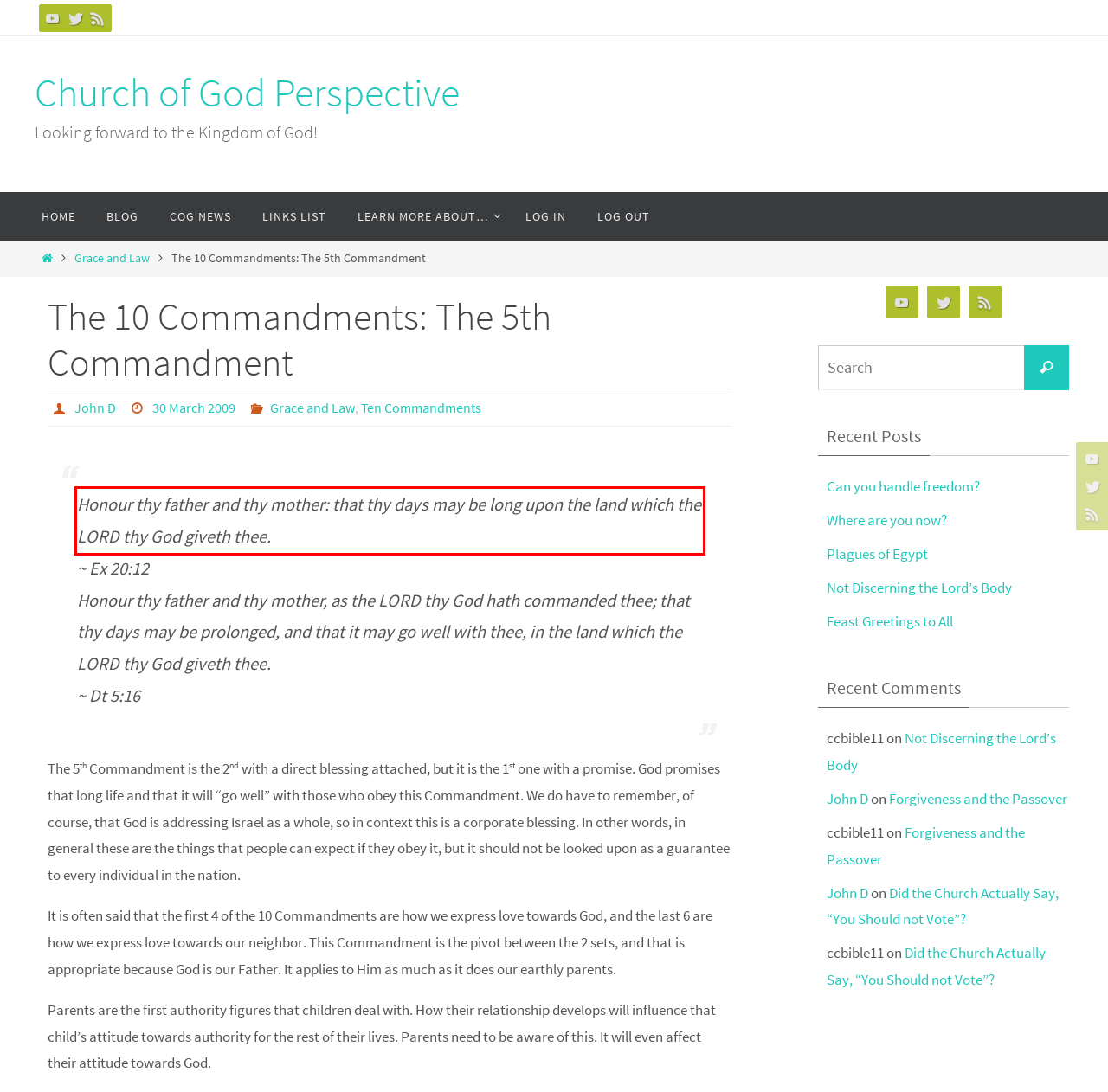Look at the provided screenshot of the webpage and perform OCR on the text within the red bounding box.

Honour thy father and thy mother: that thy days may be long upon the land which the LORD thy God giveth thee.